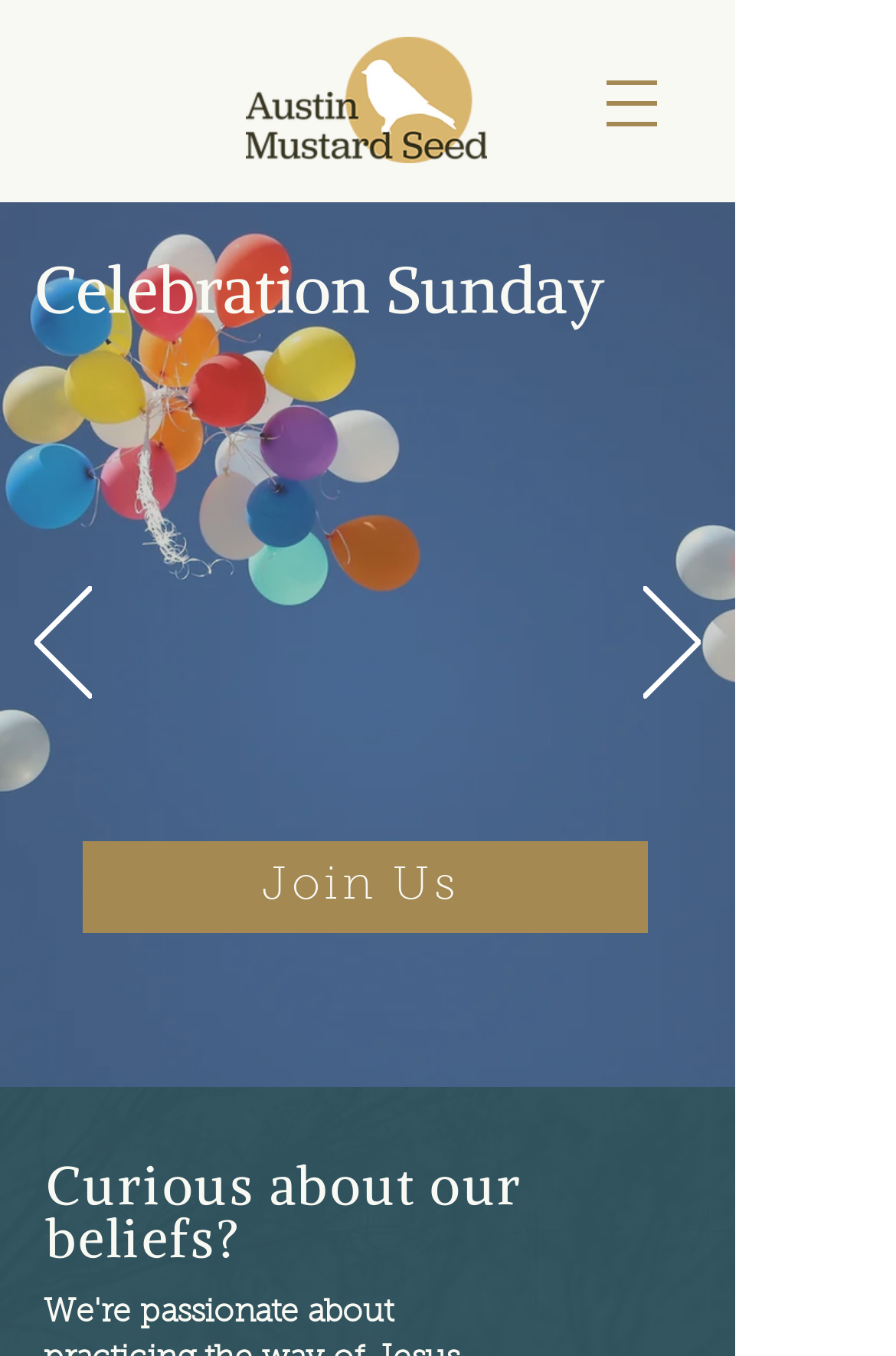What is the name of the church?
Provide a concise answer using a single word or phrase based on the image.

Austin Mustard Seed